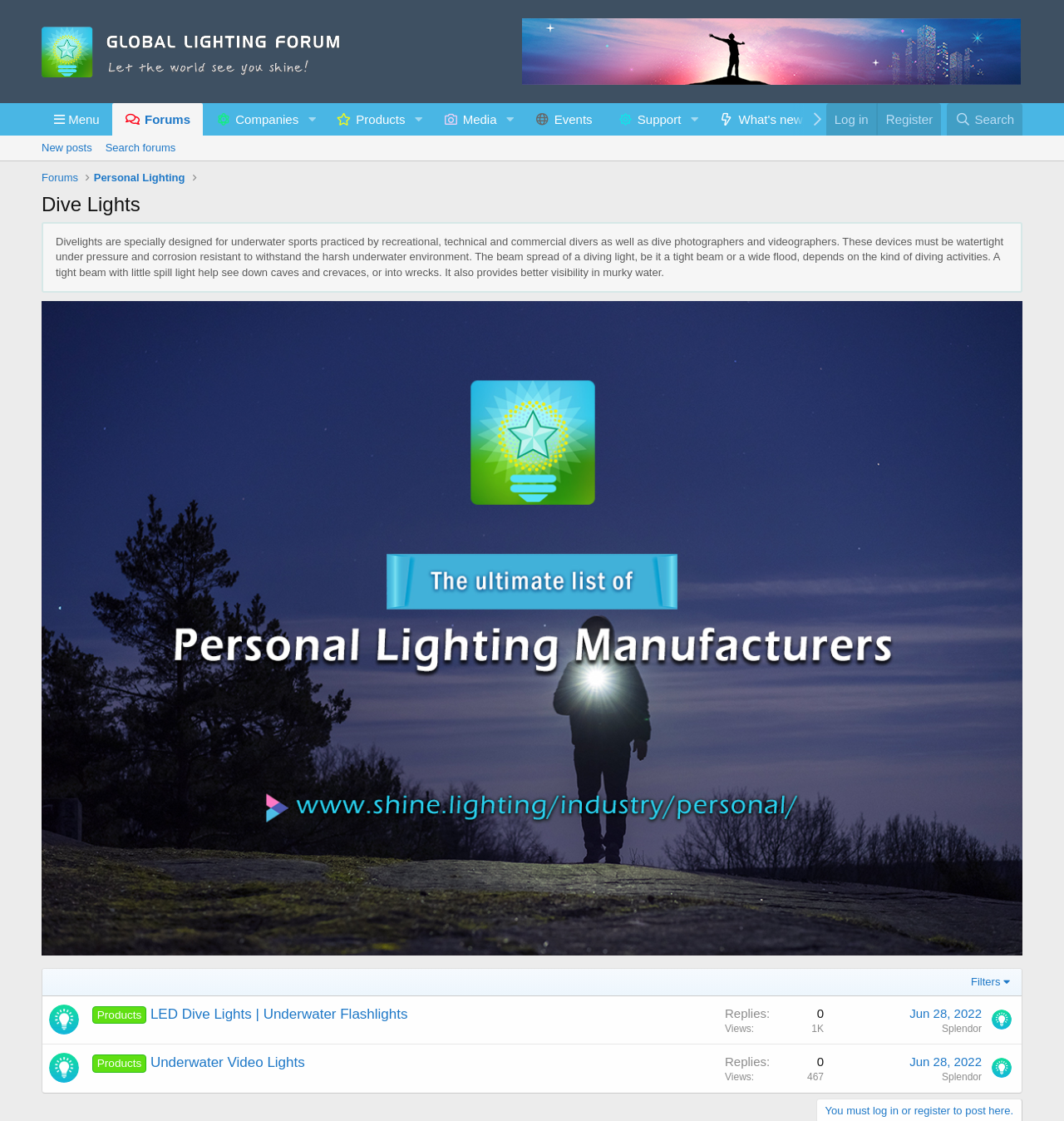Describe all the visual and textual components of the webpage comprehensively.

The webpage is about Dive Lights, specifically designed for underwater sports and activities. At the top, there is a logo and a link to the "Global Lighting Forum" on the left, and a menu button on the right. Below the logo, there are several links to different sections of the forum, including "Forums", "Companies", "Products", "Media", "Events", and "Support".

The main content of the page is divided into two sections. The first section has a heading "Dive Lights" and a paragraph of text that describes the importance of dive lights for underwater activities. Below the text, there are several links and buttons, including a "Filters" button and a table with links to different products, such as "Splendor" and "LED Dive Lights | Underwater Flashlights".

The second section is a list of forum posts, each with a title, a link to the post, and information about the number of replies and views. Each post also has a timestamp and a link to the author's profile. There are two posts in this section, both with images and links to the products mentioned.

Throughout the page, there are several images, mostly of the "Splendor" product, and various links and buttons to navigate the forum and access different features.